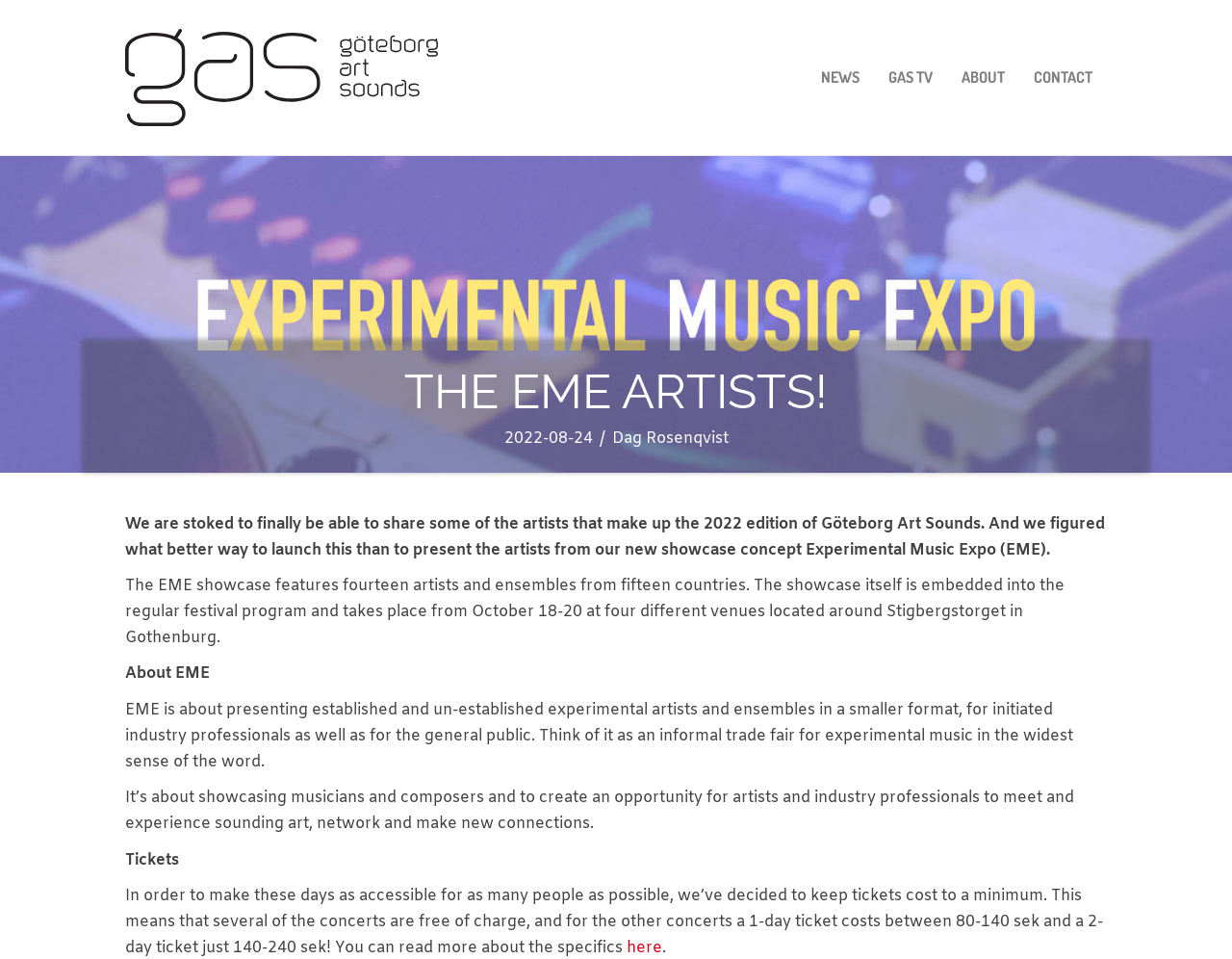Provide the bounding box coordinates of the HTML element this sentence describes: "GAS TV".

[0.709, 0.055, 0.769, 0.107]